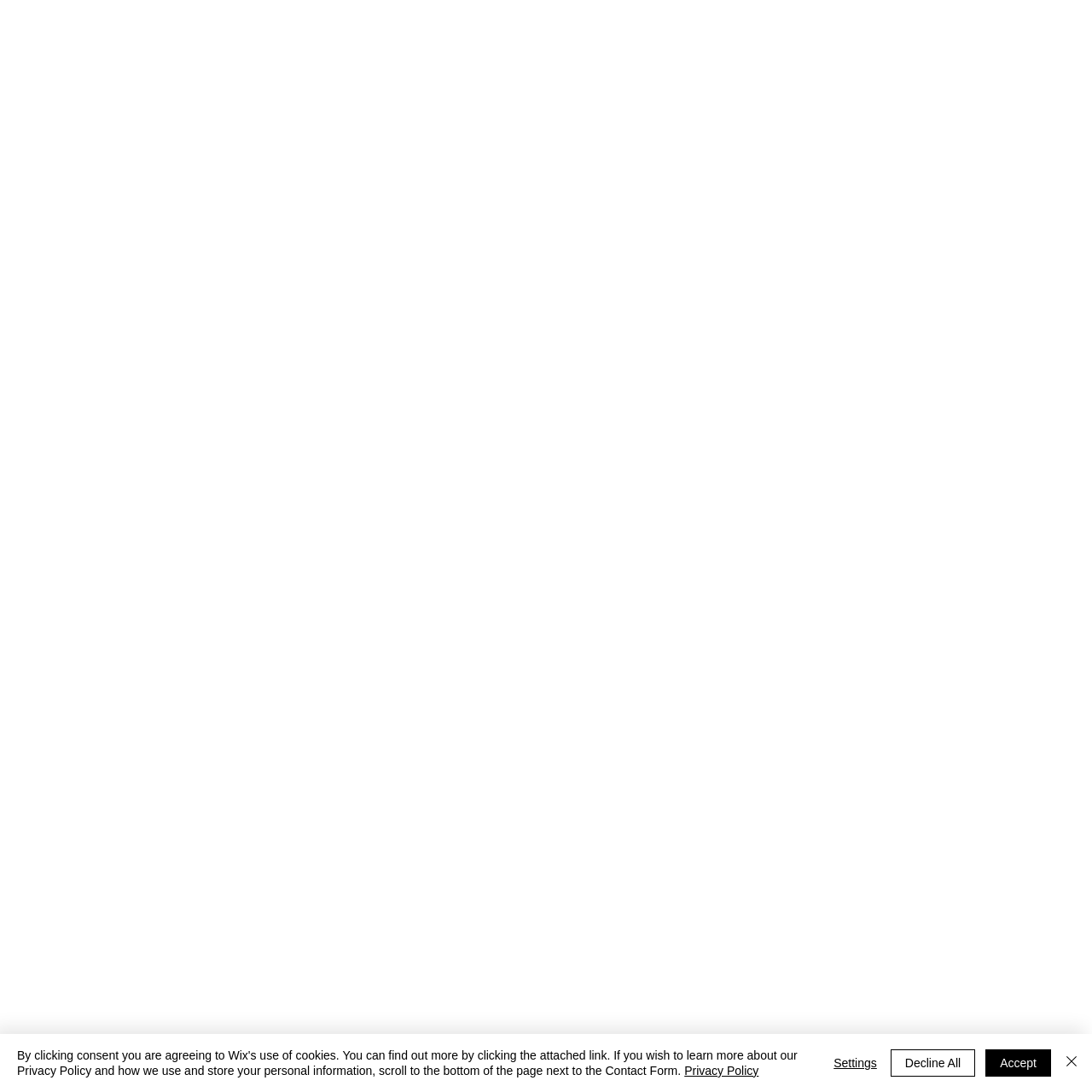What is the text of the link in the alert message?
Deliver a detailed and extensive answer to the question.

The alert message contains a link with the text 'Privacy Policy', which is located below the message text. This link likely leads to a page with more information about Wix's Privacy Policy.